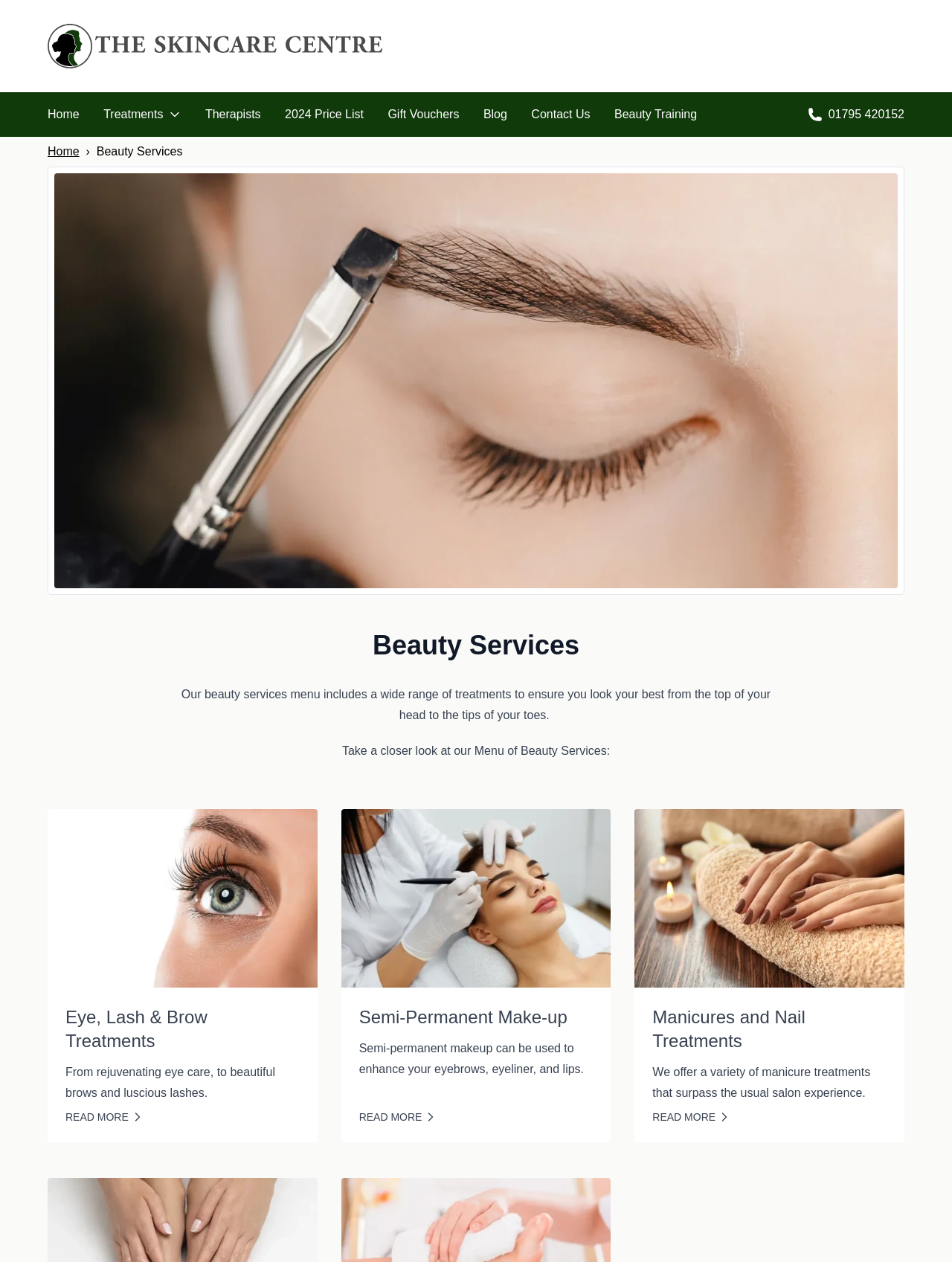With reference to the screenshot, provide a detailed response to the question below:
How many links are there in the navigation menu?

By examining the navigation menu, I counted 7 links: Home, Treatments, Therapists, 2024 Price List, Gift Vouchers, Blog, and Contact Us.